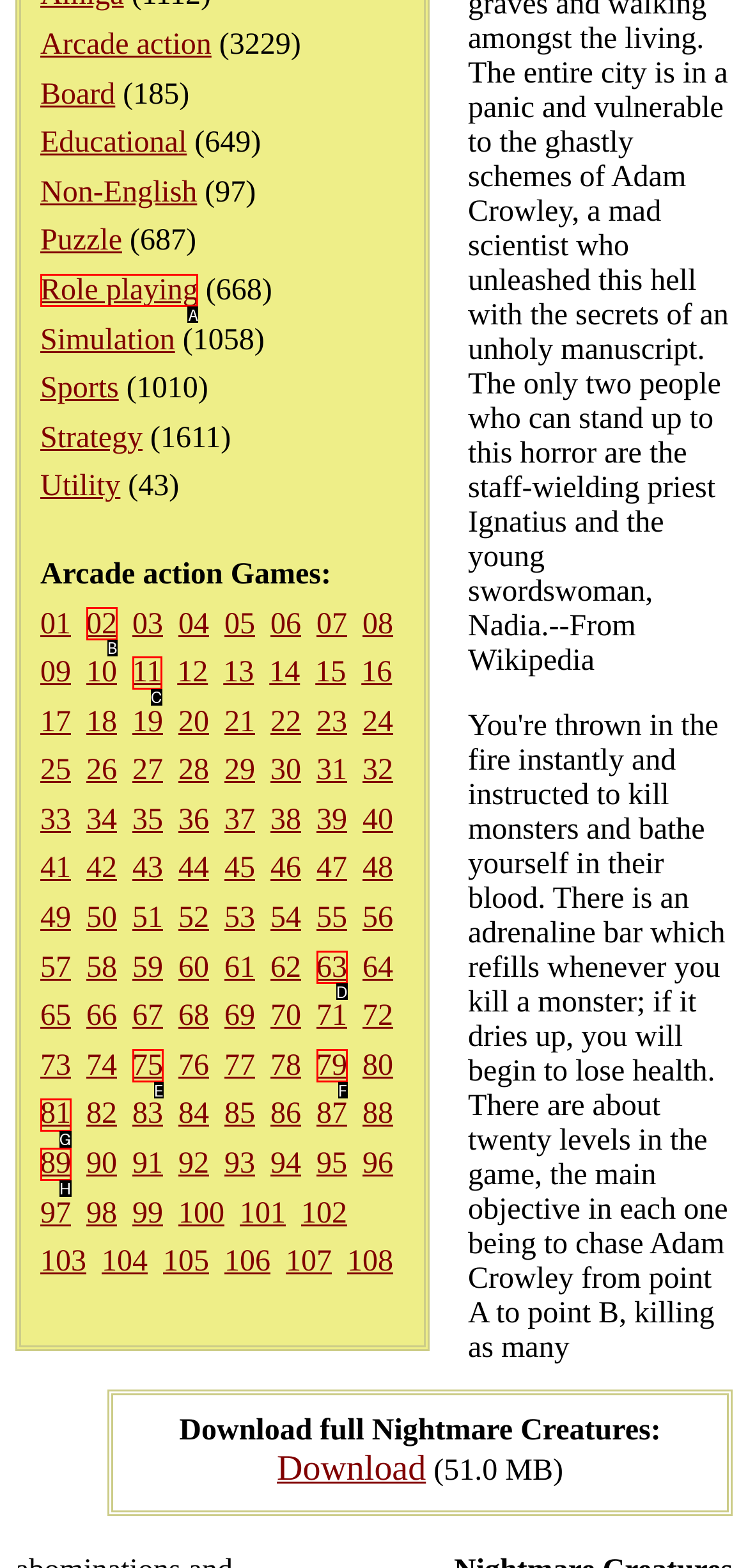From the provided choices, determine which option matches the description: Role playing. Respond with the letter of the correct choice directly.

A